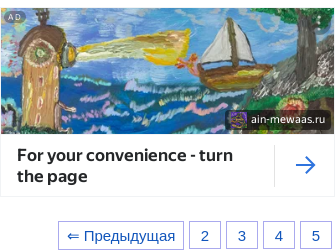Using the information in the image, give a detailed answer to the following question: What is the purpose of the text banner?

The caption states that the text banner says 'For your convenience - turn the page', which suggests that it is a navigational prompt, guiding the viewer to turn the page for further content.